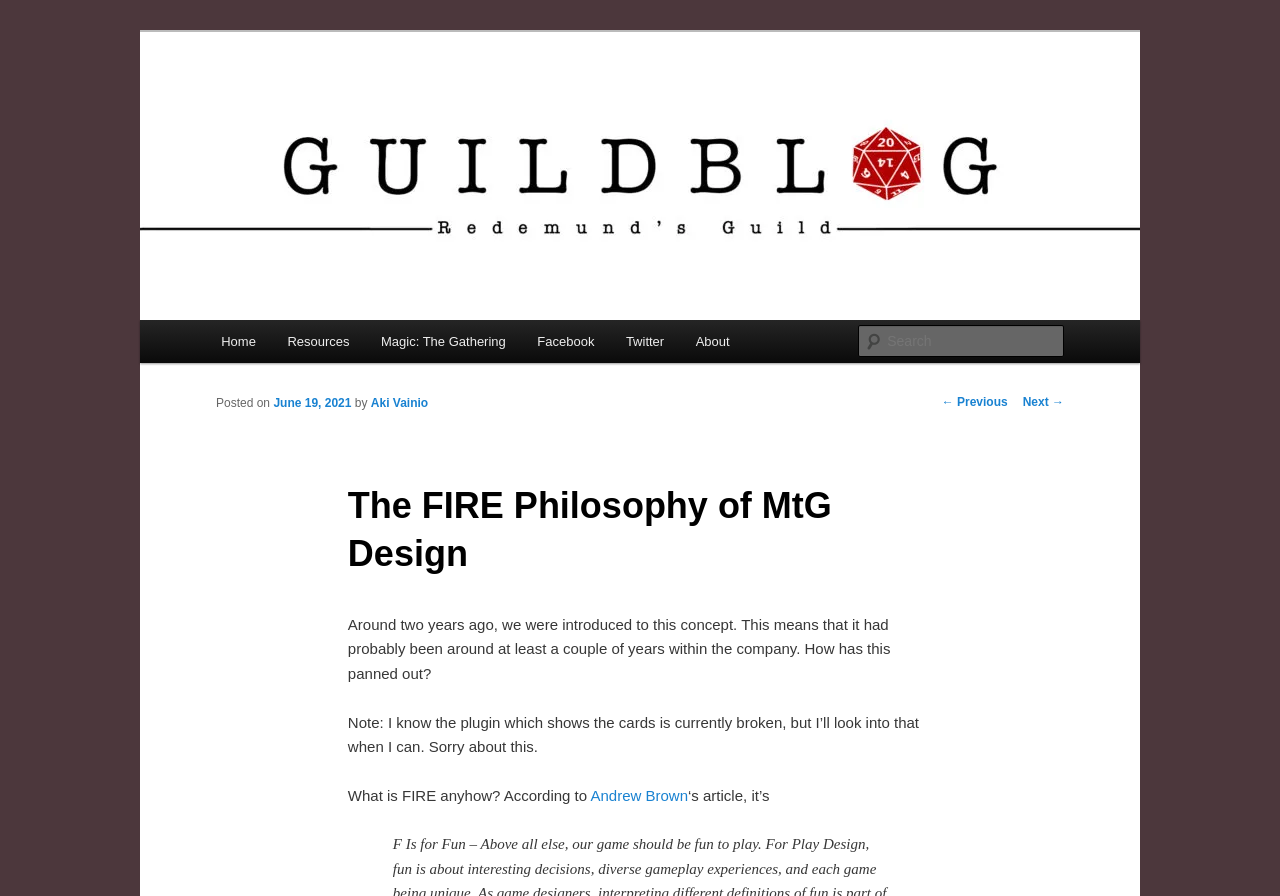Predict the bounding box coordinates for the UI element described as: "Aki Vainio". The coordinates should be four float numbers between 0 and 1, presented as [left, top, right, bottom].

[0.29, 0.442, 0.334, 0.457]